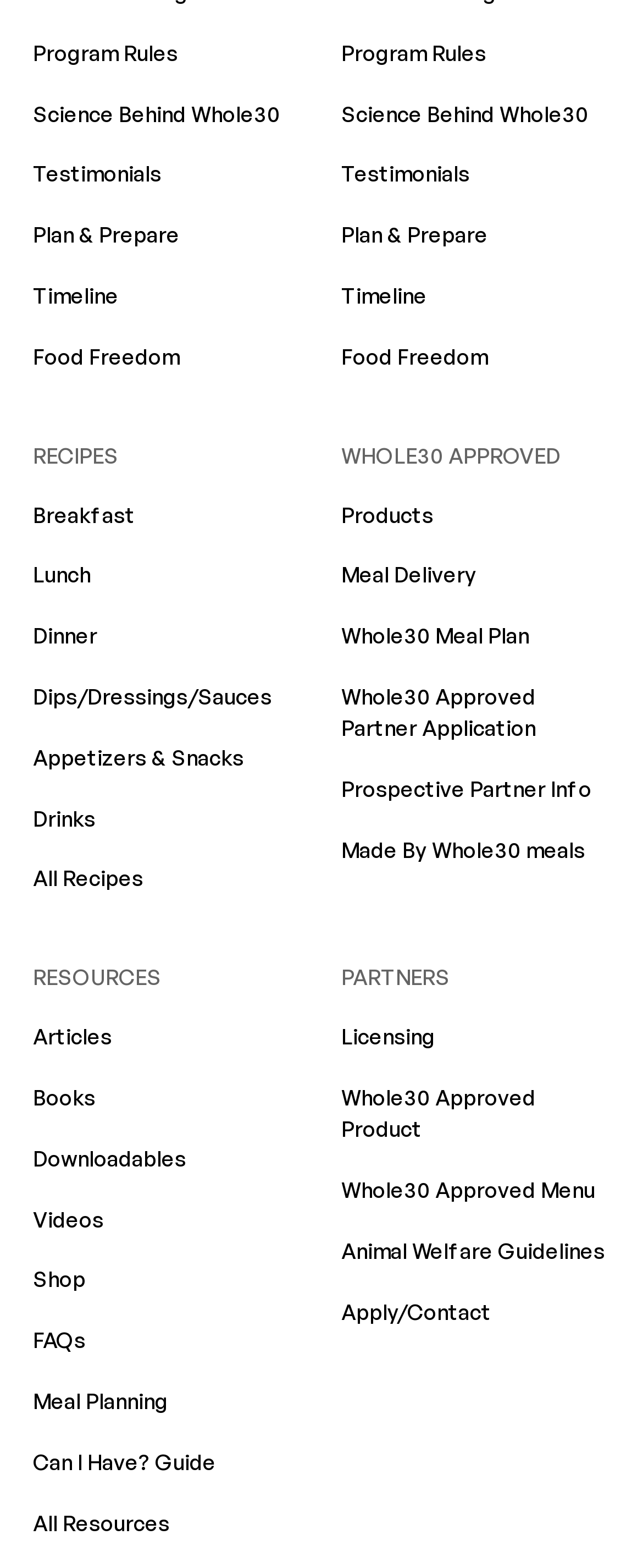Please respond to the question with a concise word or phrase:
What type of products are Whole30 Approved?

Meal Delivery